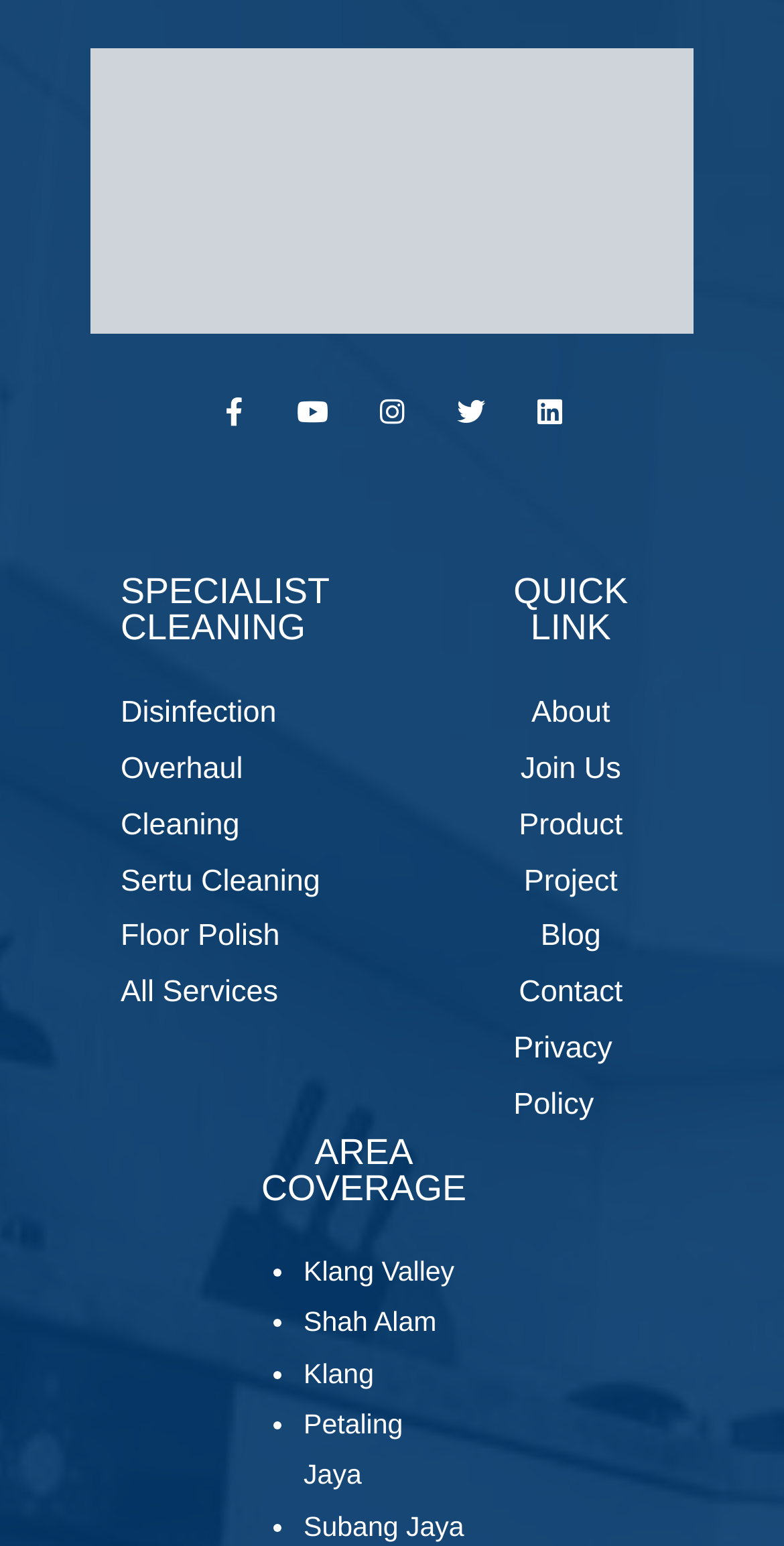What areas does the company cover?
Please use the image to provide an in-depth answer to the question.

The company covers several areas, including Klang Valley, Shah Alam, Klang, Petaling Jaya, and Subang Jaya, as indicated by the list of areas at the bottom of the webpage.